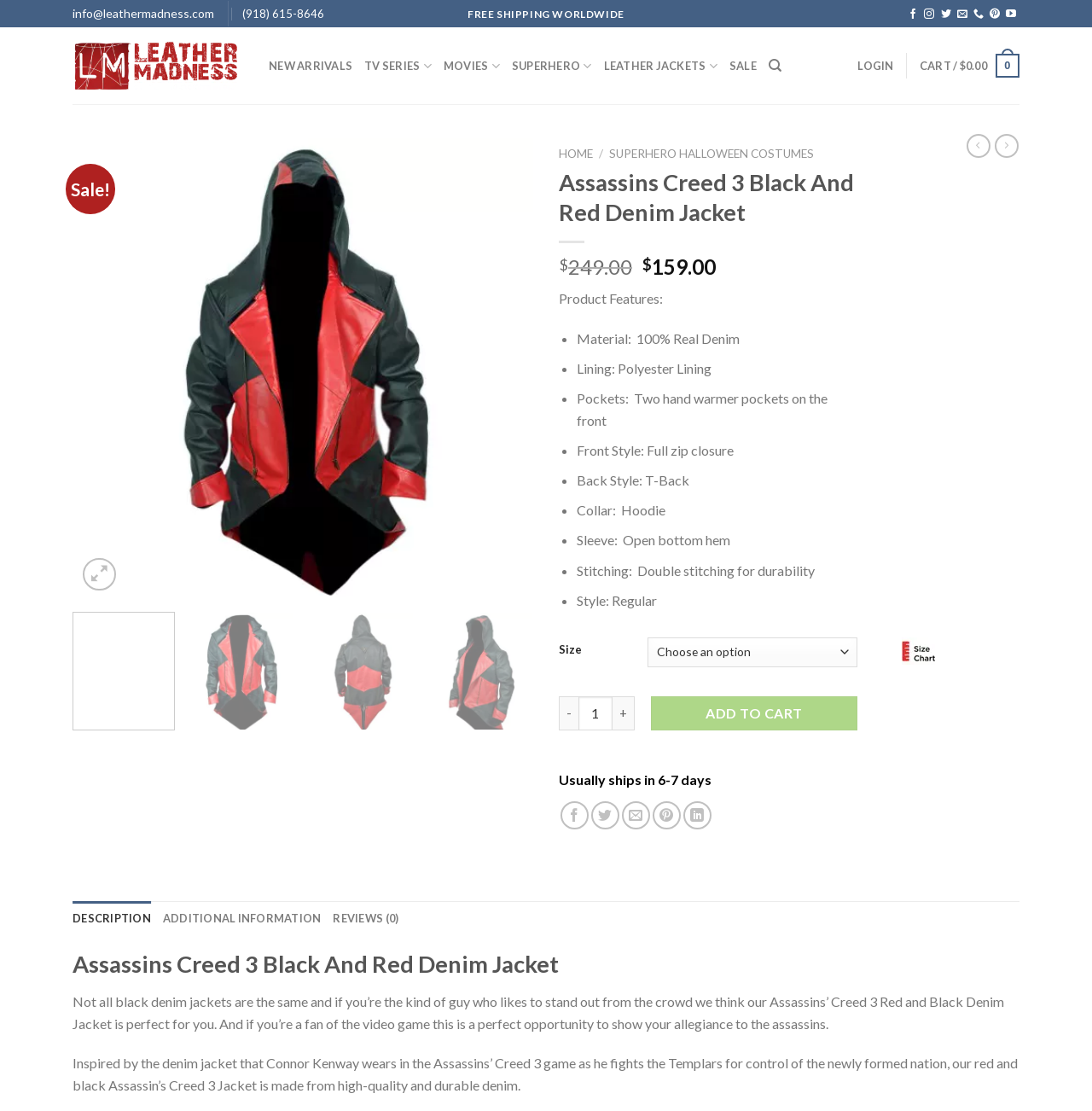Show the bounding box coordinates for the HTML element as described: "parent_node: Sale!".

[0.066, 0.125, 0.488, 0.539]